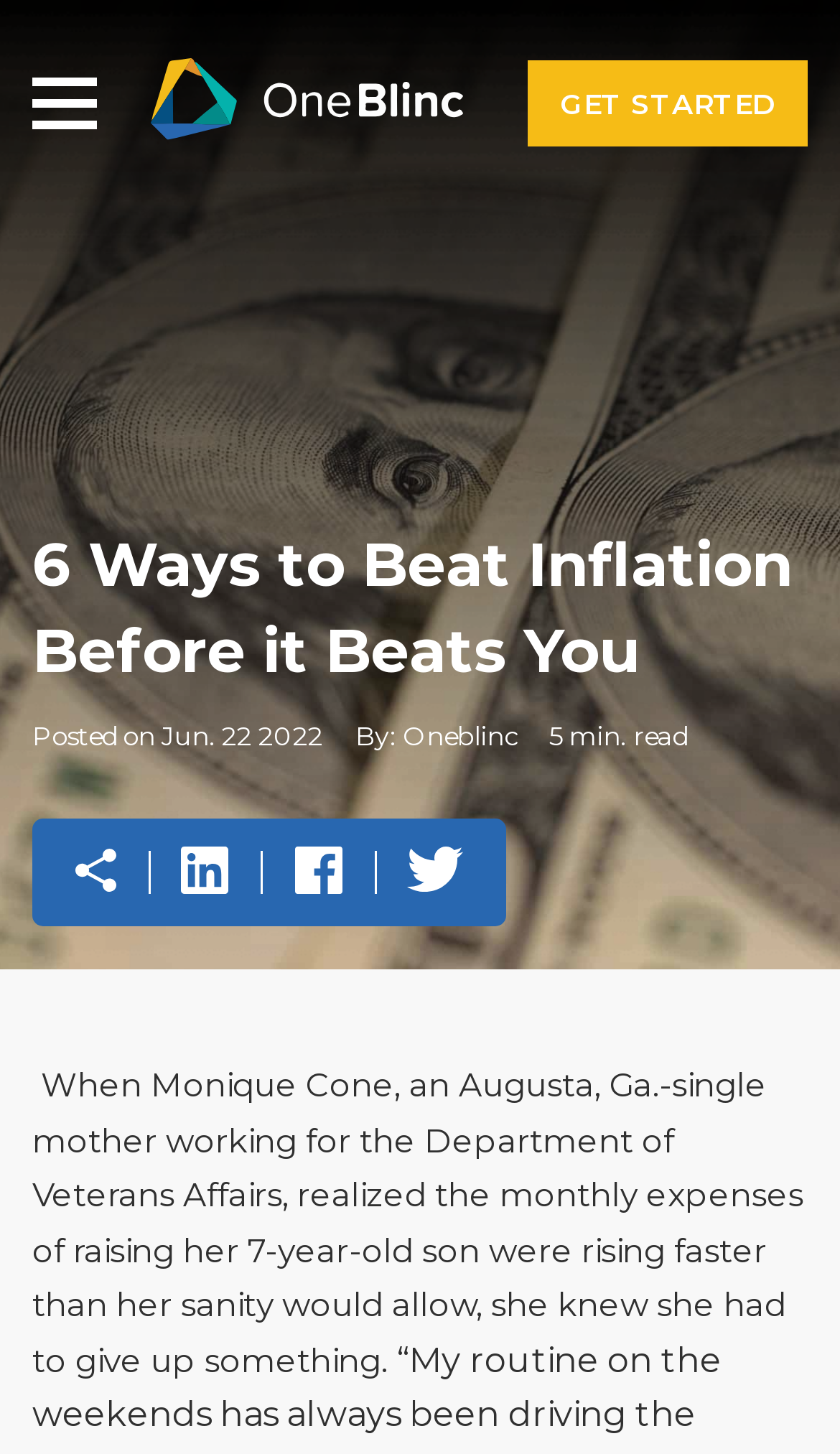Answer this question in one word or a short phrase: How many social media links are there?

4